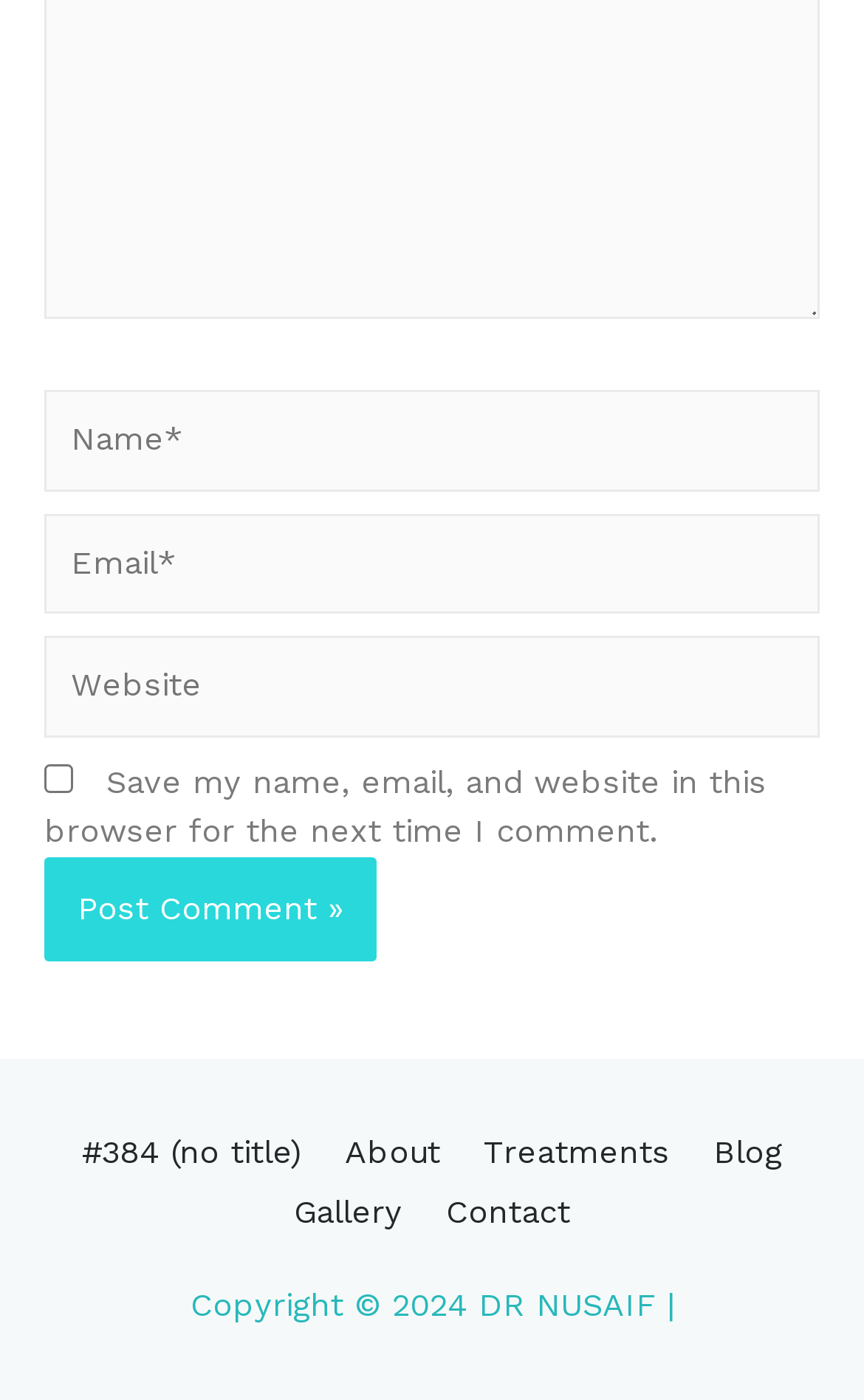Provide the bounding box coordinates of the section that needs to be clicked to accomplish the following instruction: "Enter your name."

[0.051, 0.279, 0.949, 0.351]